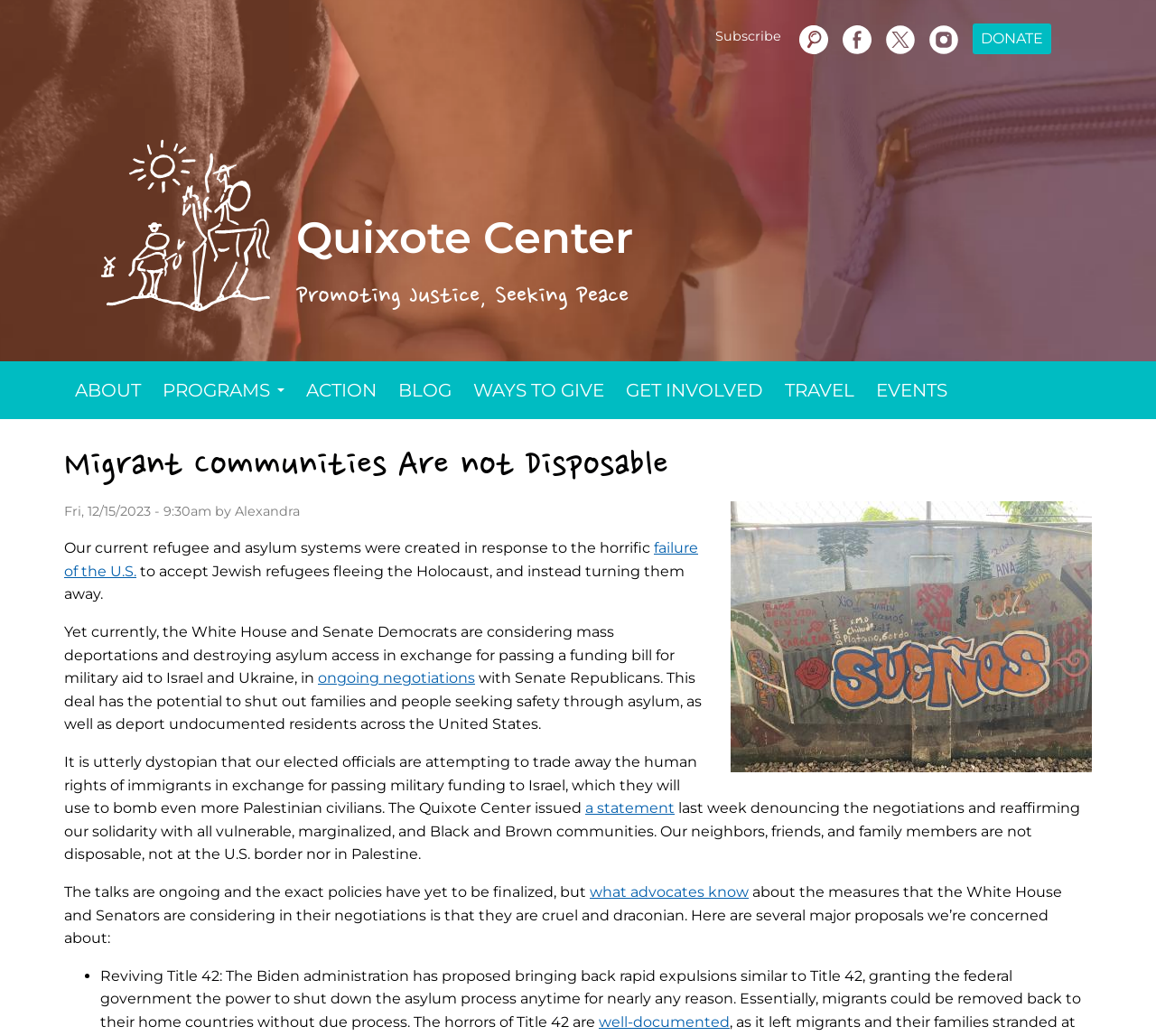Determine the main headline from the webpage and extract its text.

Migrant Communities Are not Disposable  